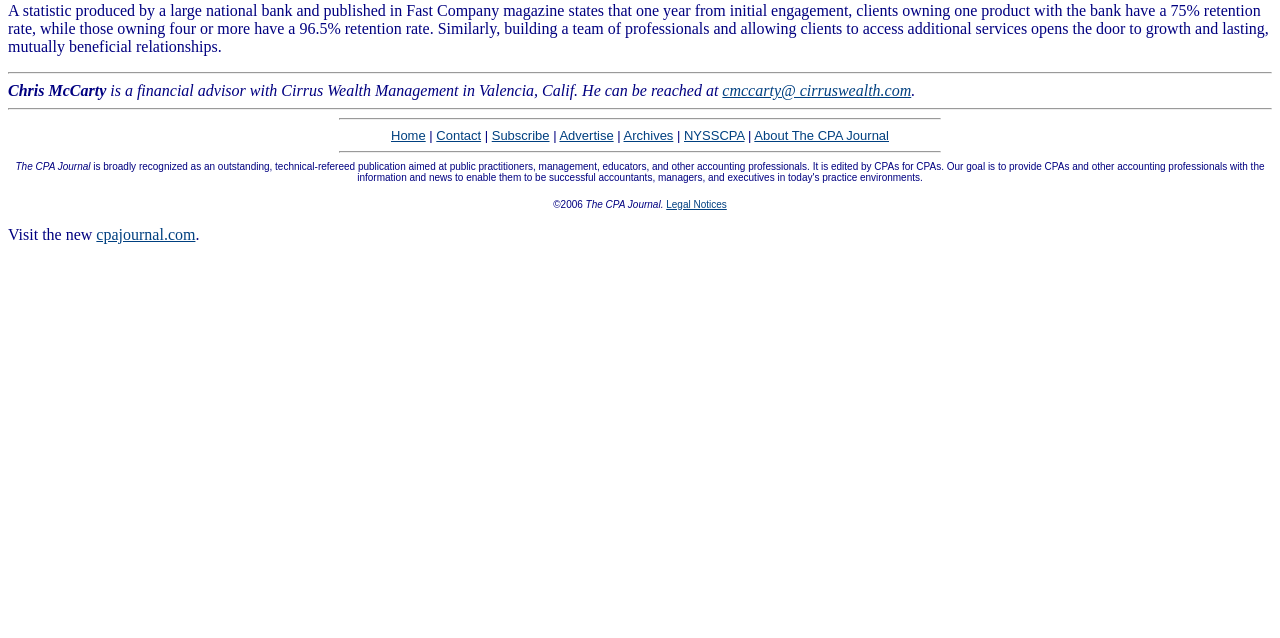Find the bounding box coordinates for the area that should be clicked to accomplish the instruction: "Check the 'Legal Notices'".

[0.52, 0.312, 0.568, 0.329]